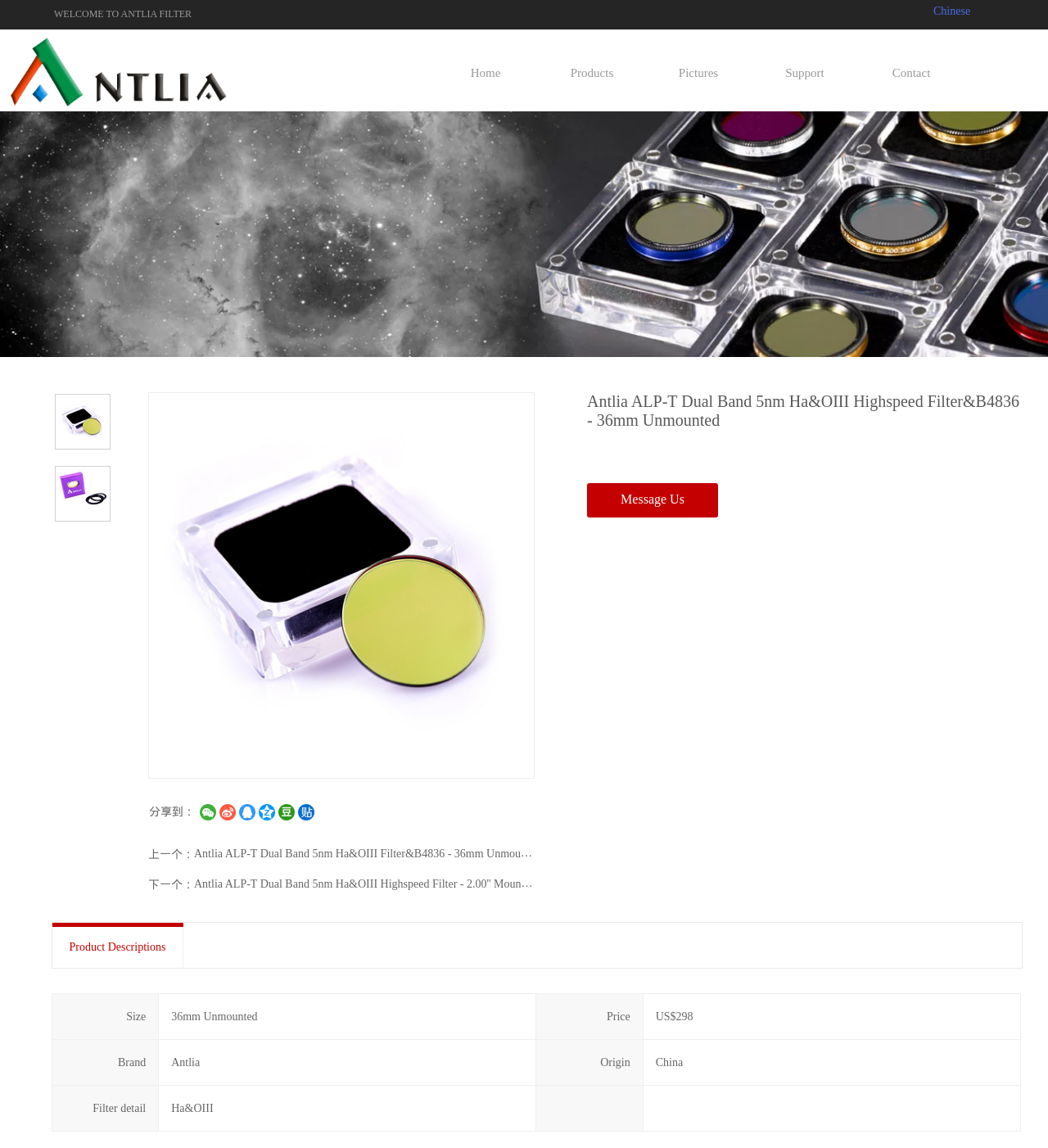Respond to the question below with a single word or phrase: What is the origin of the astronomy filter?

China